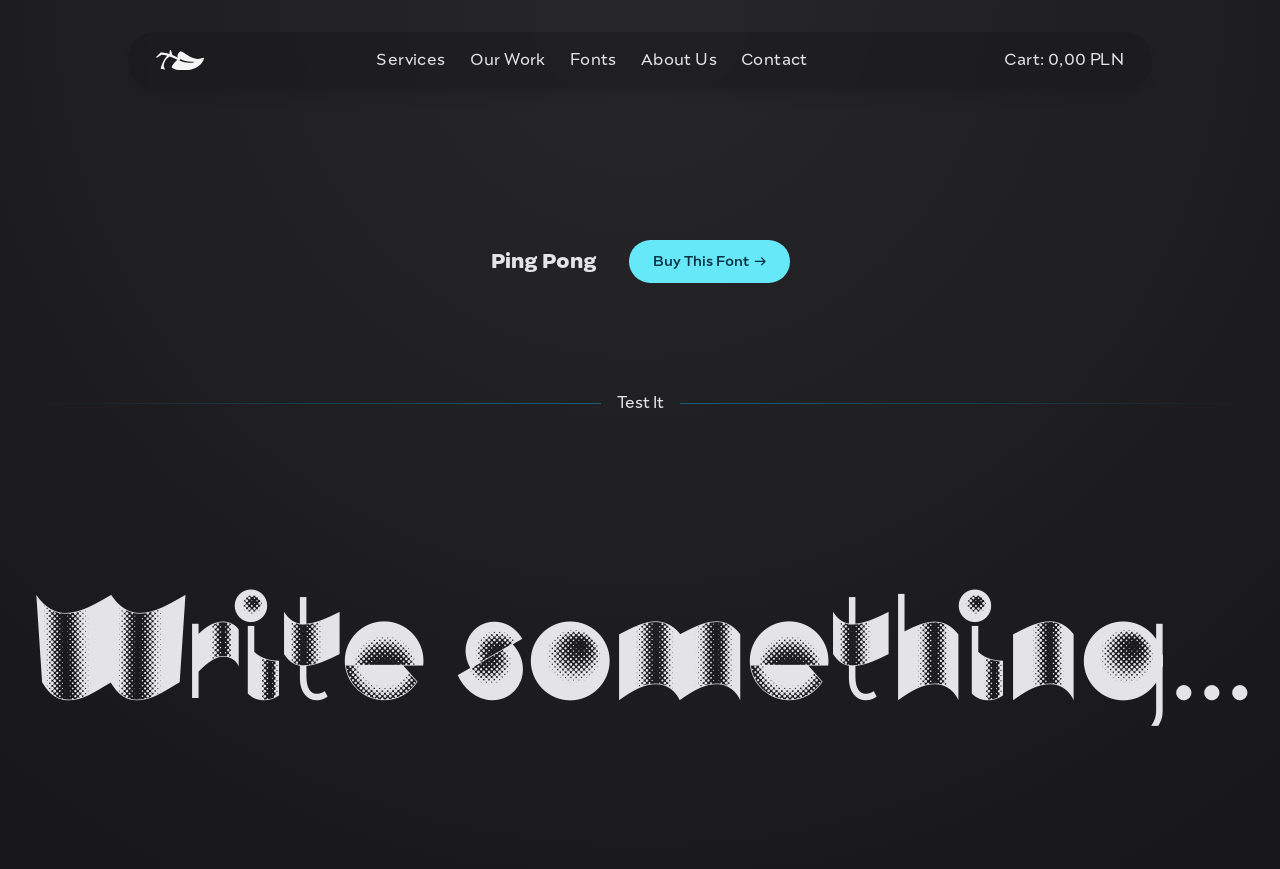Can you provide the bounding box coordinates for the element that should be clicked to implement the instruction: "Click on the 'Services' link"?

[0.294, 0.055, 0.348, 0.083]